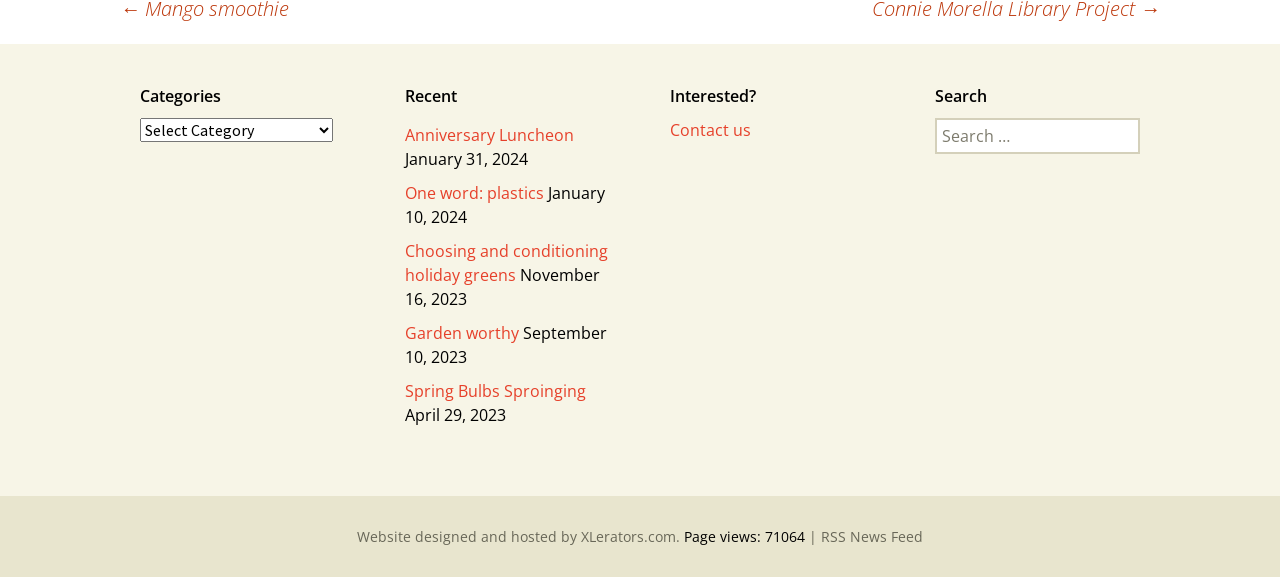Can you show the bounding box coordinates of the region to click on to complete the task described in the instruction: "Contact us"?

[0.523, 0.206, 0.587, 0.244]